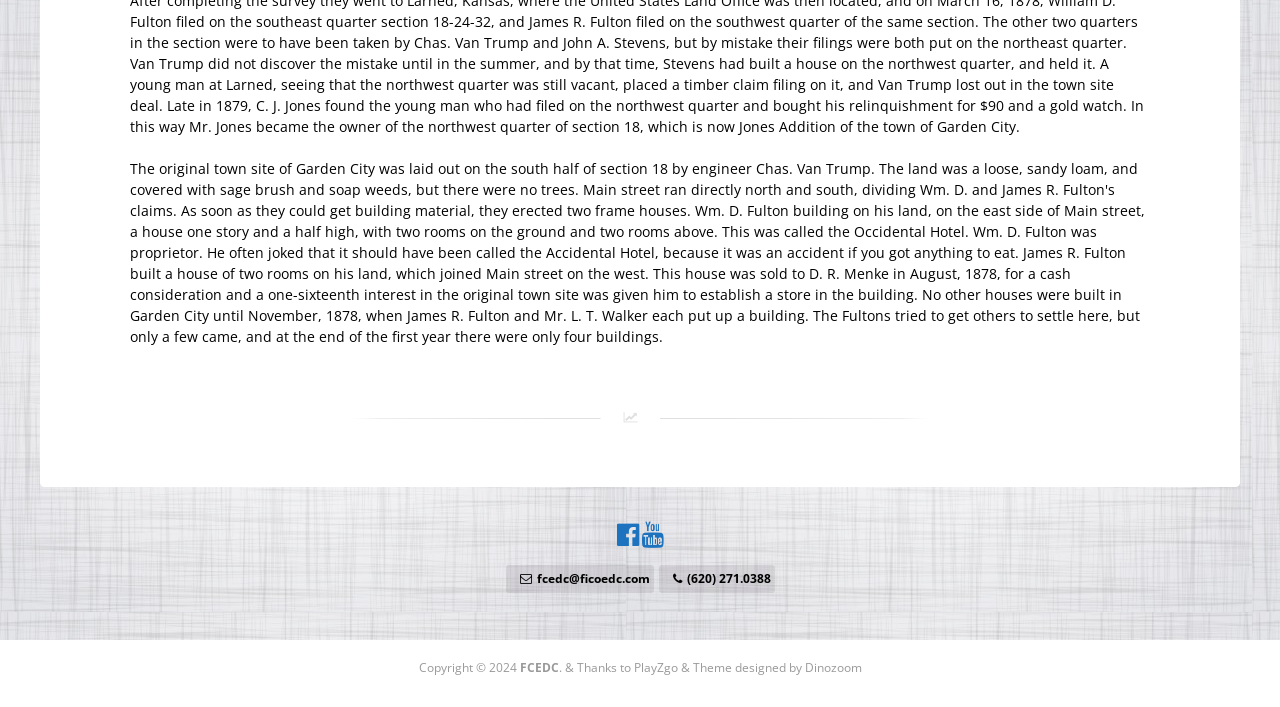Based on the element description: "fcedc@ficoedc.com", identify the bounding box coordinates for this UI element. The coordinates must be four float numbers between 0 and 1, listed as [left, top, right, bottom].

[0.394, 0.806, 0.514, 0.83]